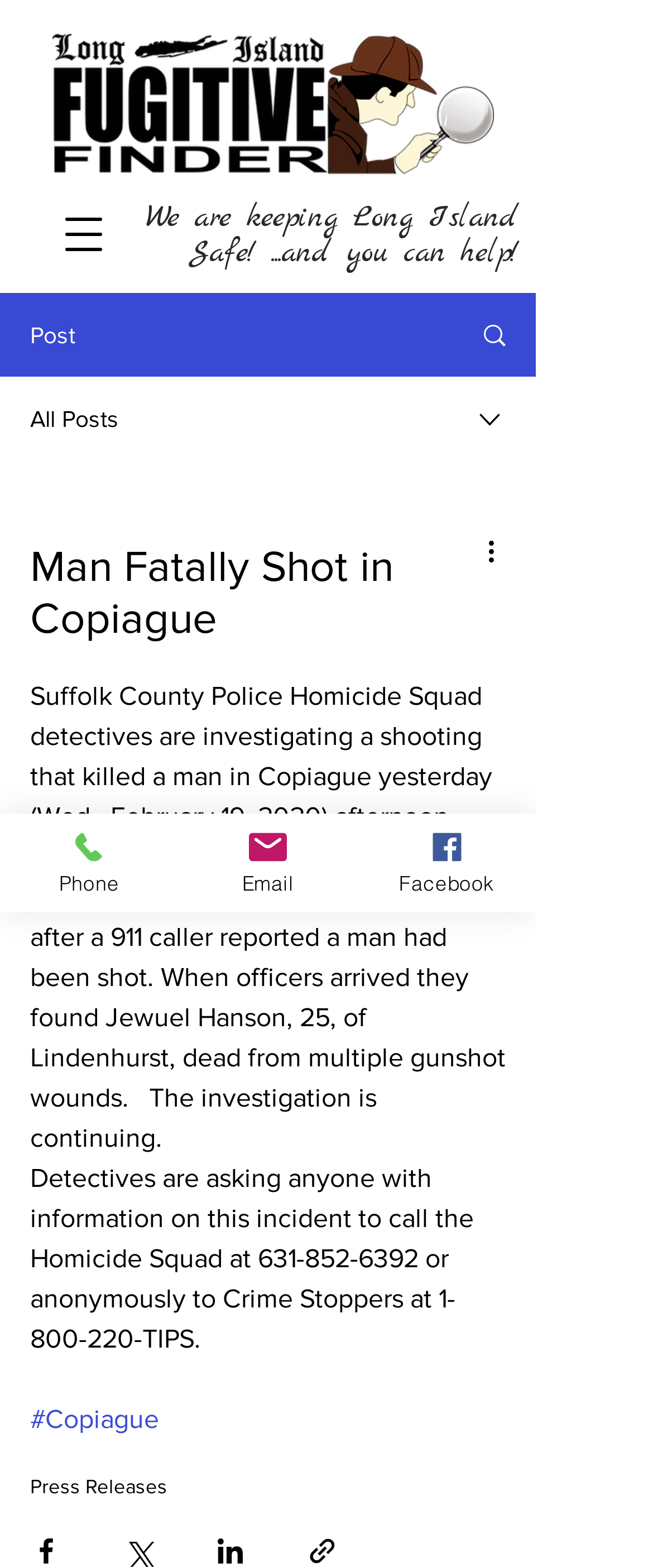Answer in one word or a short phrase: 
How many gunshot wounds did the victim suffer?

multiple